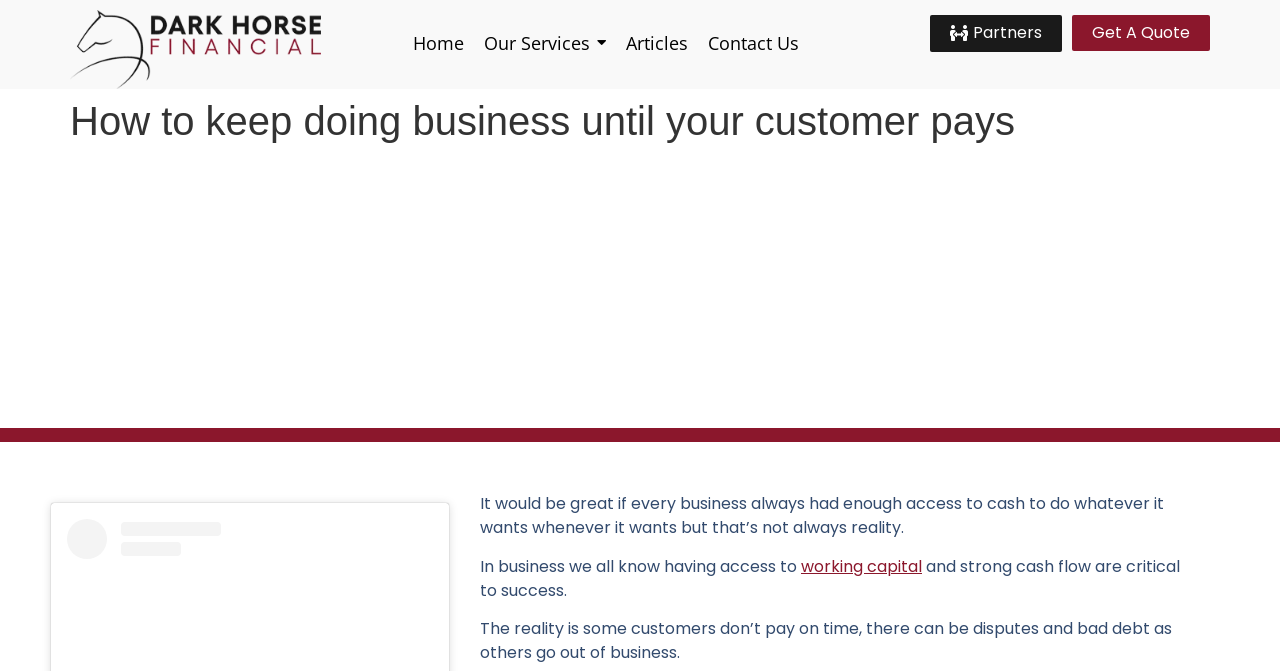Could you find the bounding box coordinates of the clickable area to complete this instruction: "Read the article about working capital"?

[0.626, 0.827, 0.72, 0.861]